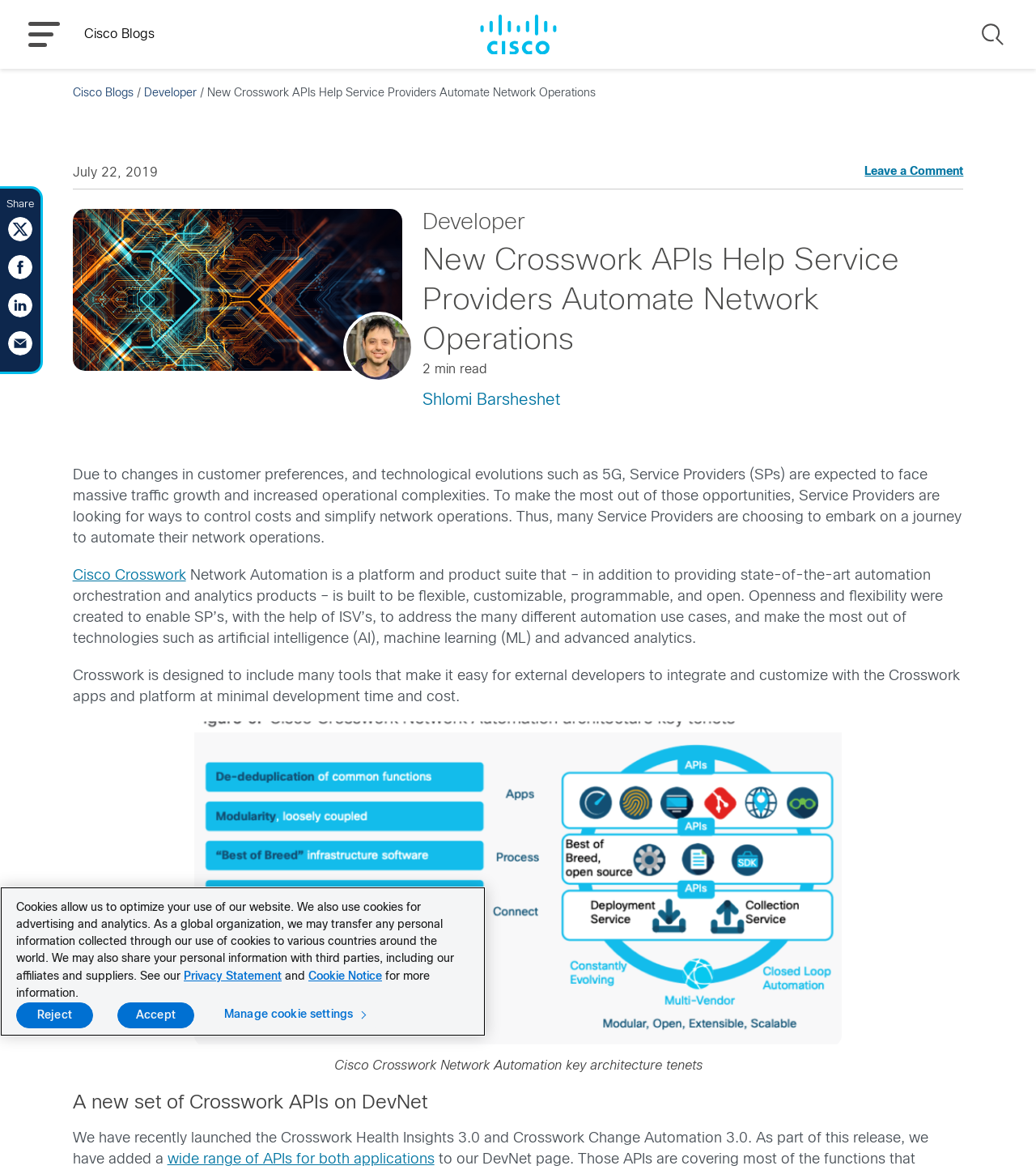Generate a thorough explanation of the webpage's elements.

This webpage is a blog post titled "New Crosswork APIs Help Service Providers Automate Network Operations" on Cisco Blogs. At the top left, there is a link to "Cisco Blogs" accompanied by an image. Next to it, there is a "MENU" button and a "Search" button with a search icon. 

Below the top navigation, there is a header section with the blog post title, a "Leave a Comment" link, and a horizontal separator. The author's avatar is displayed, along with a link to the author's profile and a heading indicating the author's name.

The main content of the blog post is divided into several sections. The first section describes the challenges faced by Service Providers (SPs) and how they can benefit from automating their network operations. There is a link to "Cisco Crosswork" and a paragraph explaining the features of Crosswork.

The next section is about a new set of Crosswork APIs on DevNet, with a link to learn more about the APIs. There is a figure with a caption describing the key architecture tenets of Cisco Crosswork Network Automation.

At the bottom of the page, there are social media sharing links, including Twitter, Facebook, LinkedIn, and another unknown platform.

Finally, there is a cookie banner at the bottom of the page, which provides information about the use of cookies on the website and allows users to manage their cookie settings or accept/reject cookies.